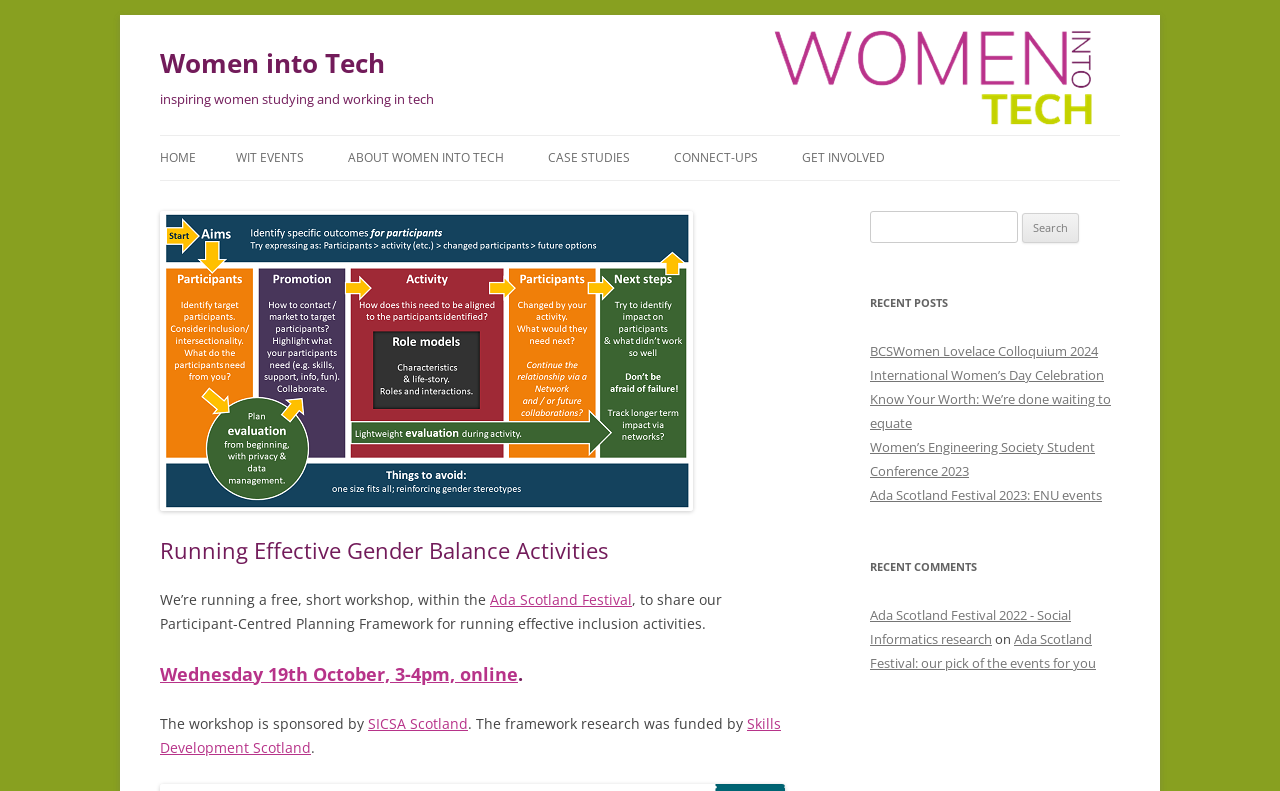What is the date of the workshop?
Please respond to the question with as much detail as possible.

The date of the workshop can be found in the section describing the workshop, which is 'Wednesday 19th October, 3-4pm, online.'. This information is provided to inform users about the schedule of the workshop.